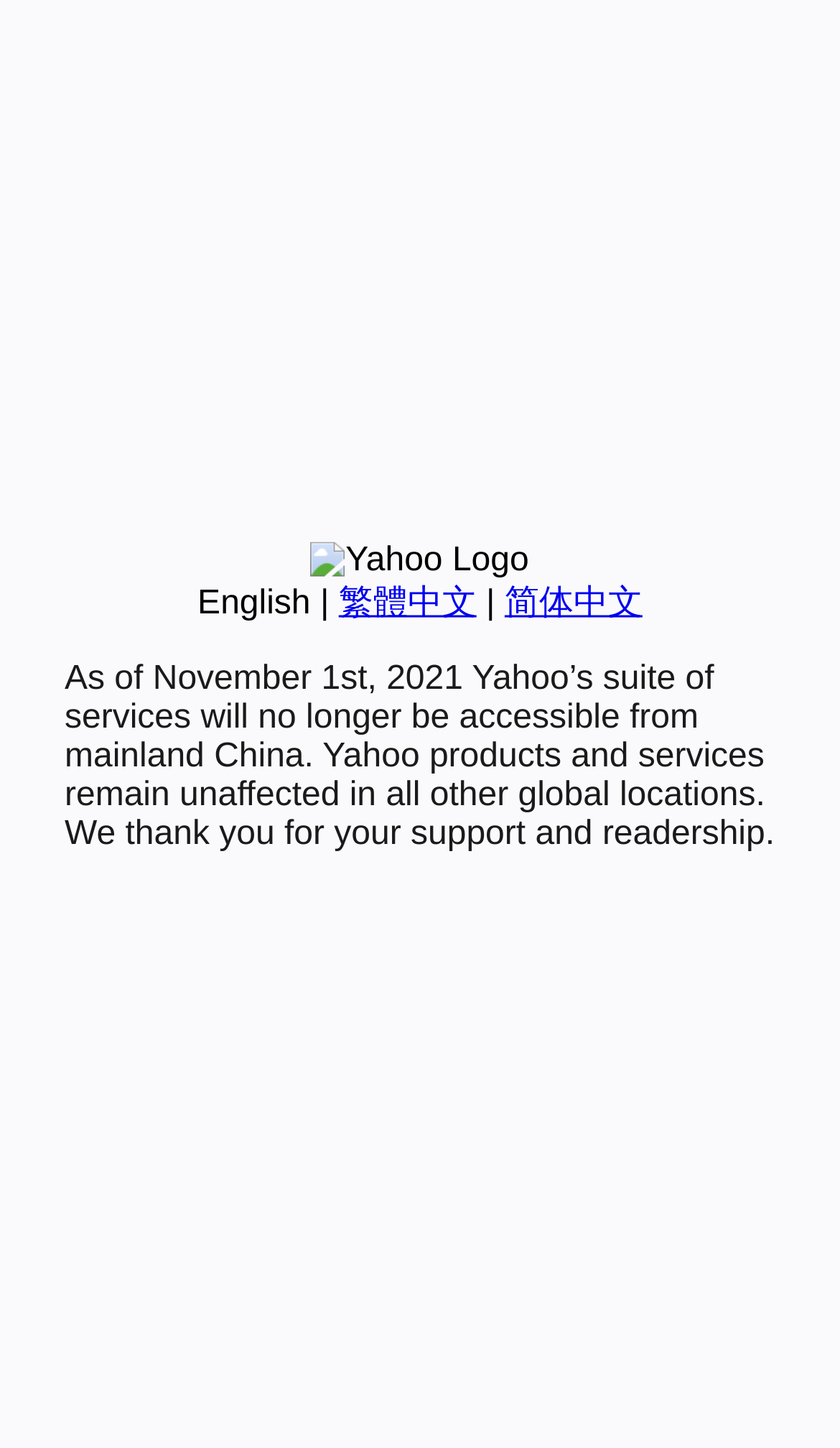Given the element description English, specify the bounding box coordinates of the corresponding UI element in the format (top-left x, top-left y, bottom-right x, bottom-right y). All values must be between 0 and 1.

[0.235, 0.404, 0.37, 0.429]